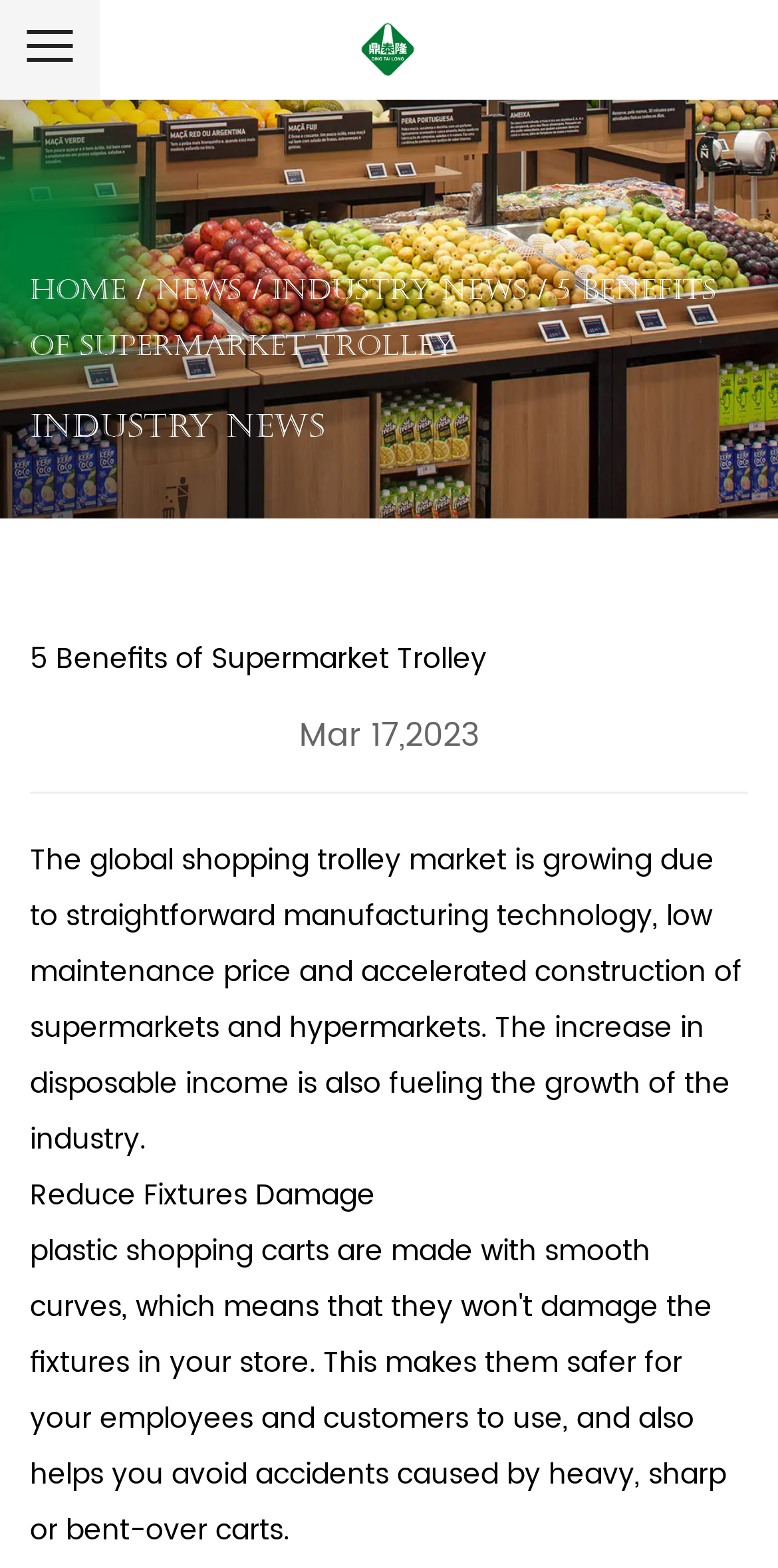Please study the image and answer the question comprehensively:
What is the benefit of supermarket trolley mentioned?

I saw a static text 'Reduce Fixtures Damage' on the webpage, which is one of the benefits of supermarket trolley mentioned in the article.